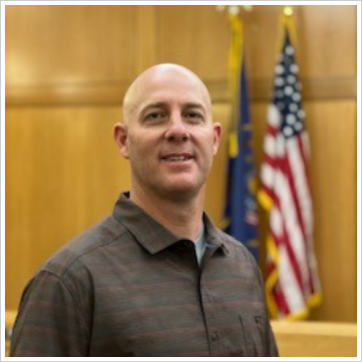What is the color of Ryan Clayburn's shirt?
Using the image as a reference, answer the question with a short word or phrase.

Dark